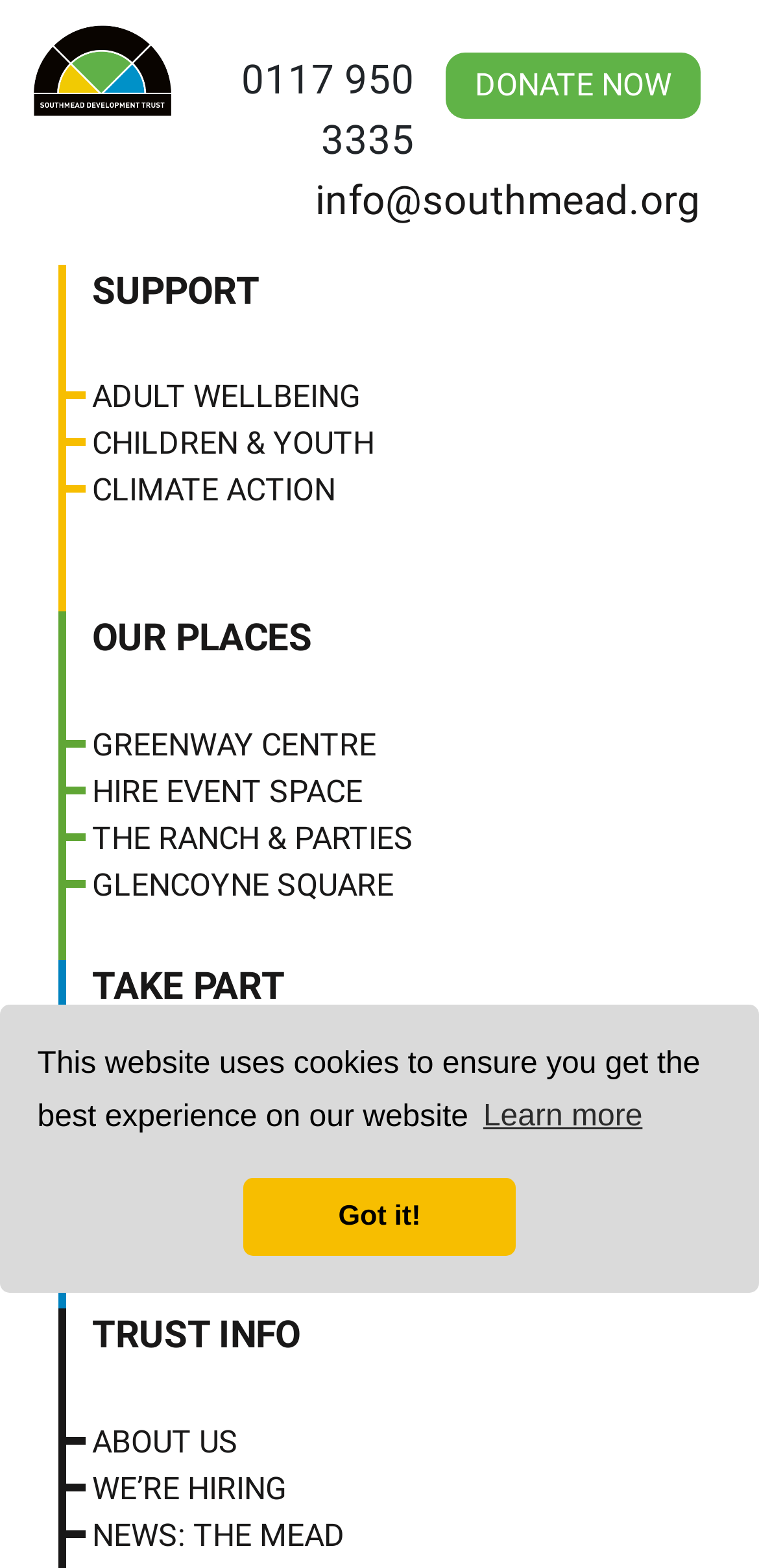From the screenshot, find the bounding box of the UI element matching this description: "The Ranch & Parties". Supply the bounding box coordinates in the form [left, top, right, bottom], each a float between 0 and 1.

[0.087, 0.52, 0.903, 0.55]